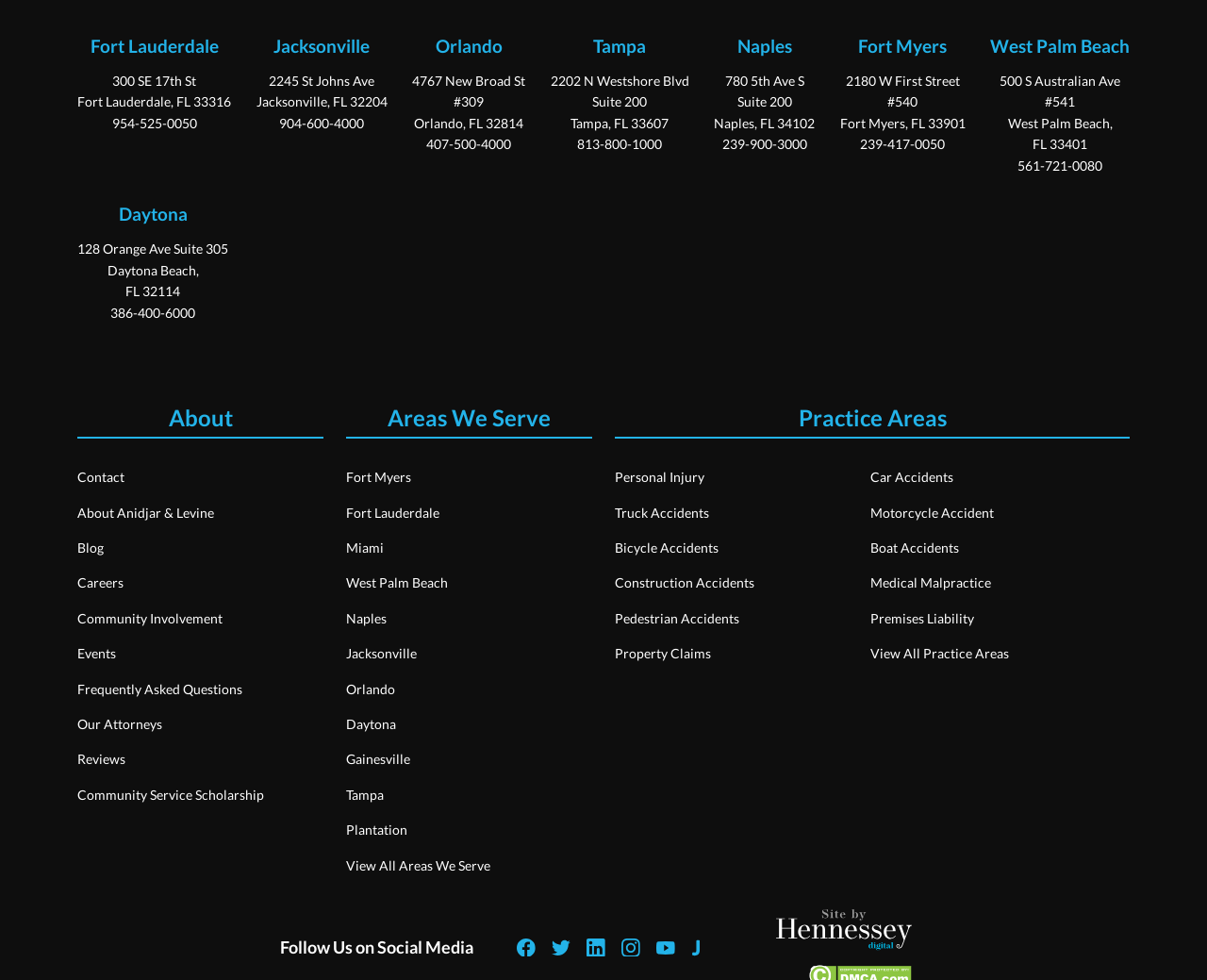Answer succinctly with a single word or phrase:
What is the name of the law firm?

Anidjar & Levine